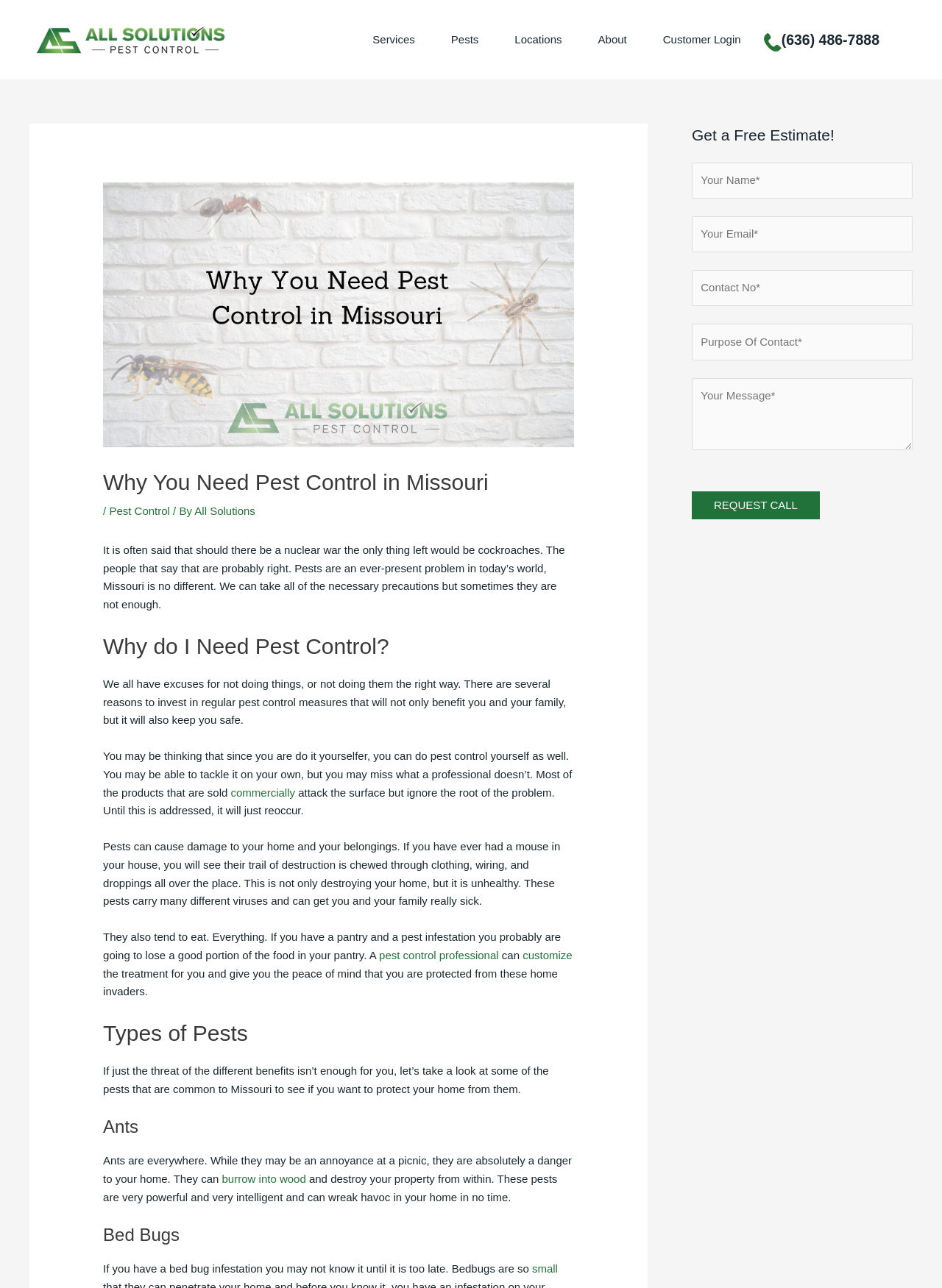Using the details in the image, give a detailed response to the question below:
What is the consequence of not addressing pest infestations?

The webpage suggests that failing to address pest infestations can lead to property damage, as pests can chew through wiring and destroy belongings, and also pose health risks, as they can carry viruses and cause illness.